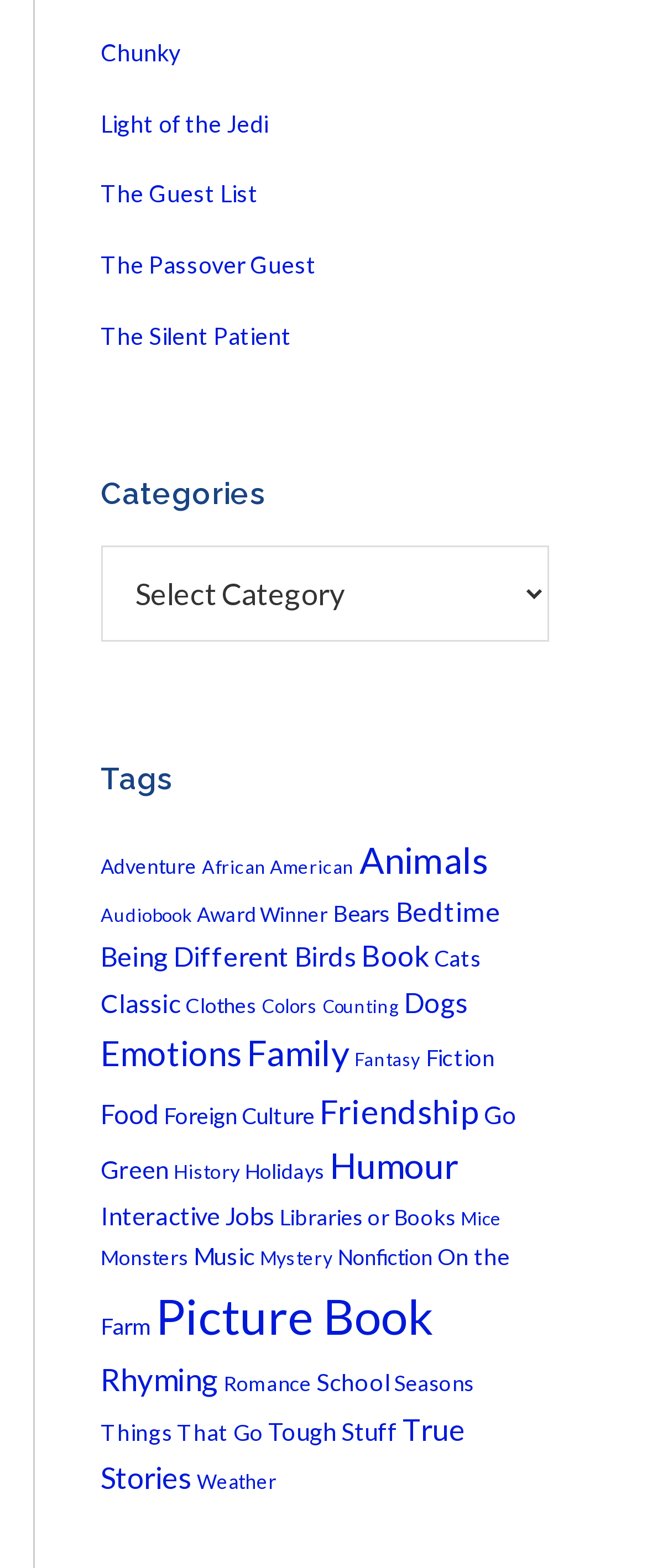Using the information in the image, give a comprehensive answer to the question: 
How many categories are there?

I counted the number of links under the 'Categories' heading and found that there are 40 categories.